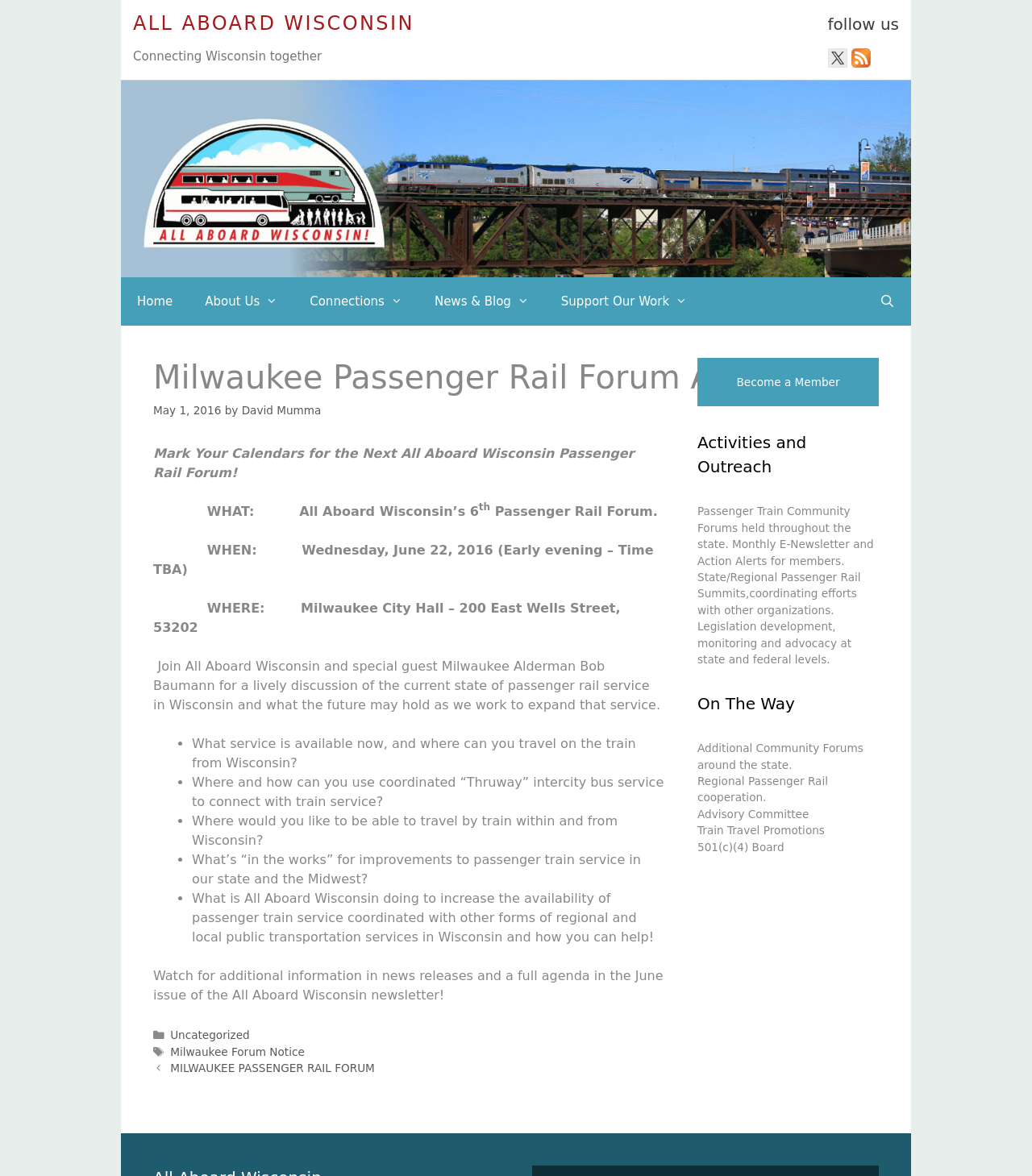Offer a thorough description of the webpage.

The webpage is about All Aboard Wisconsin, a passenger rail forum. At the top, there is a banner with a logo and a navigation menu with links to "Home", "About Us", "Connections", "News & Blog", "Support Our Work", and "Open Search Bar". Below the banner, there is a heading "Milwaukee Passenger Rail Forum Announced" with a date "May 1, 2016" and an author "David Mumma".

The main content of the webpage is an article about the upcoming passenger rail forum, which will take place on Wednesday, June 22, 2016, at Milwaukee City Hall. The article provides details about the event, including the topics that will be discussed, such as the current state of passenger rail service in Wisconsin, future plans, and how to connect with train service using coordinated "Thruway" intercity bus service.

There are four sections with bullet points, each highlighting a specific aspect of the forum, including what service is available now, where and how to use coordinated bus service, where people would like to travel by train, and what improvements are being planned for passenger train service in the state and the Midwest.

At the bottom of the page, there are three complementary sections. The first section has a link to "Become a Member". The second section is about "Activities and Outreach", which includes passenger train community forums, monthly e-newsletters, and state/regional passenger rail summits. The third section is about "On The Way", which lists future plans, including additional community forums, regional passenger rail cooperation, an advisory committee, train travel promotions, and a 501(c)(4) board.

There are also social media links, including Twitter and RSS, at the top right corner of the page.